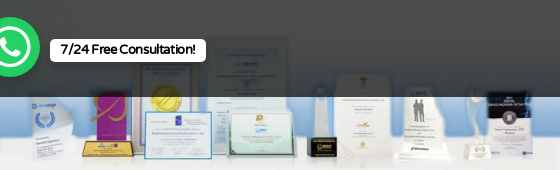Answer the question below in one word or phrase:
What service is being promoted in the foreground?

7/24 Free Consultation